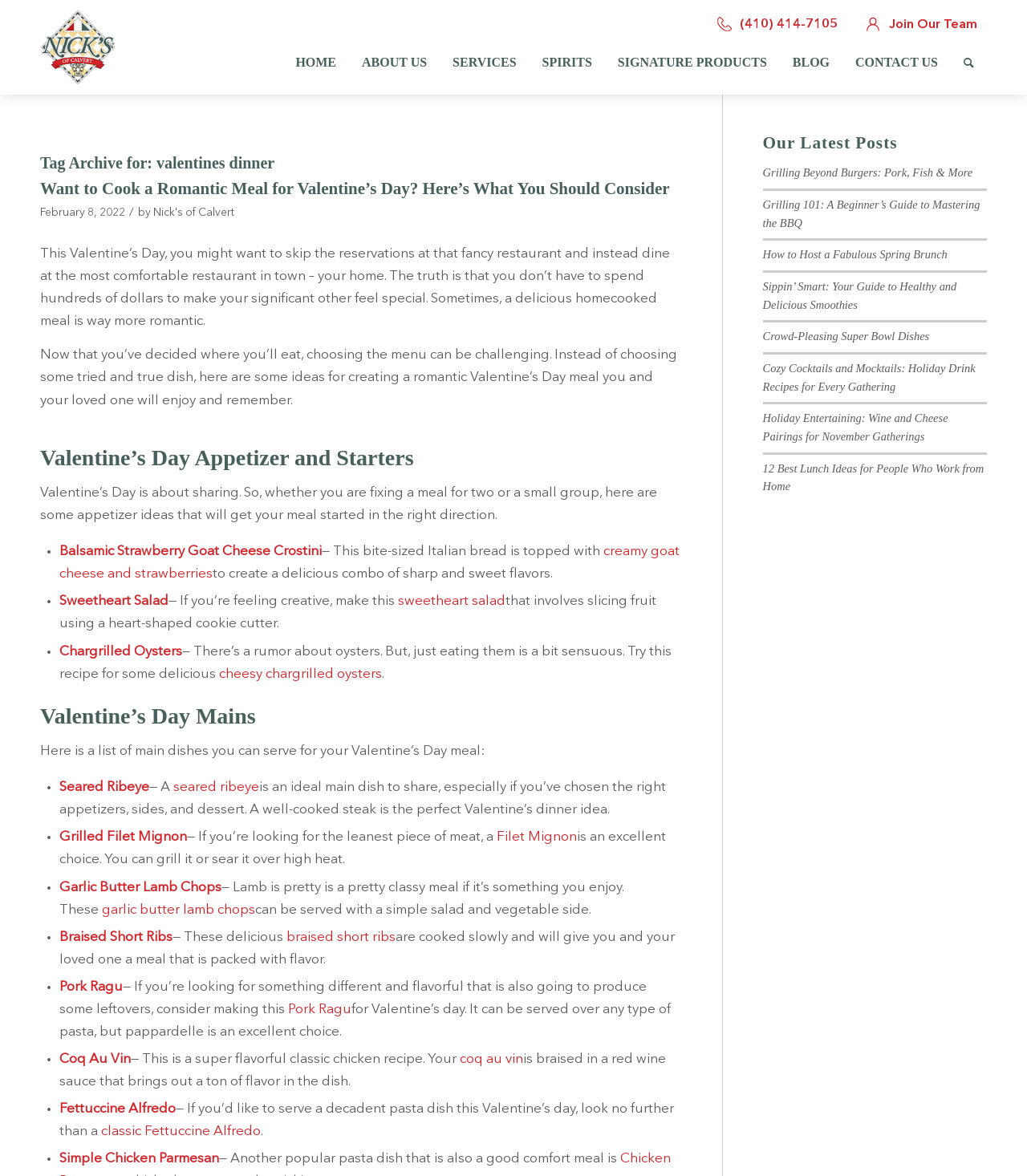What is the name of the restaurant? Examine the screenshot and reply using just one word or a brief phrase.

Nick's of Calvert